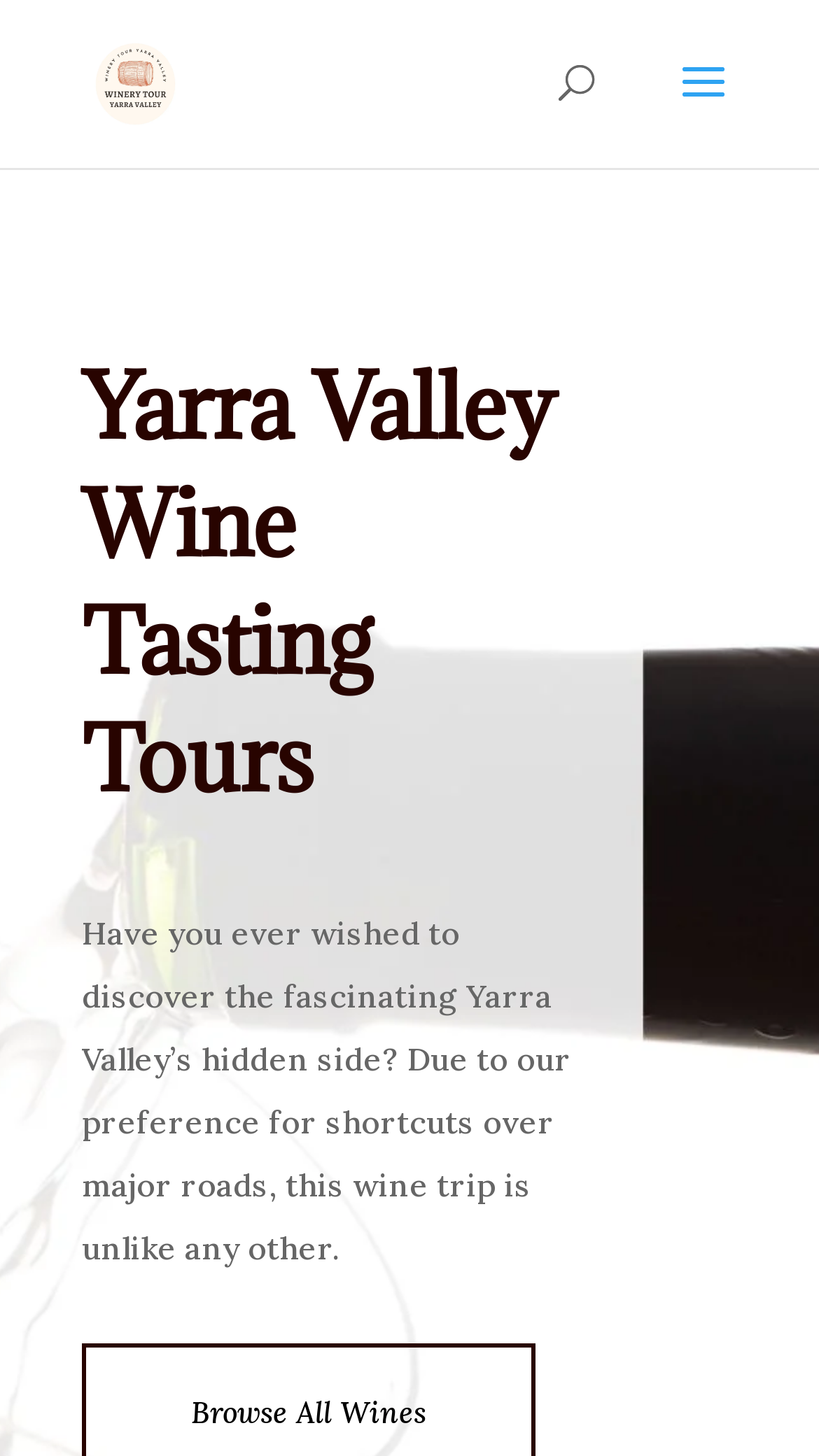For the given element description alt="Winery Tour Yarra Valley", determine the bounding box coordinates of the UI element. The coordinates should follow the format (top-left x, top-left y, bottom-right x, bottom-right y) and be within the range of 0 to 1.

[0.11, 0.04, 0.221, 0.069]